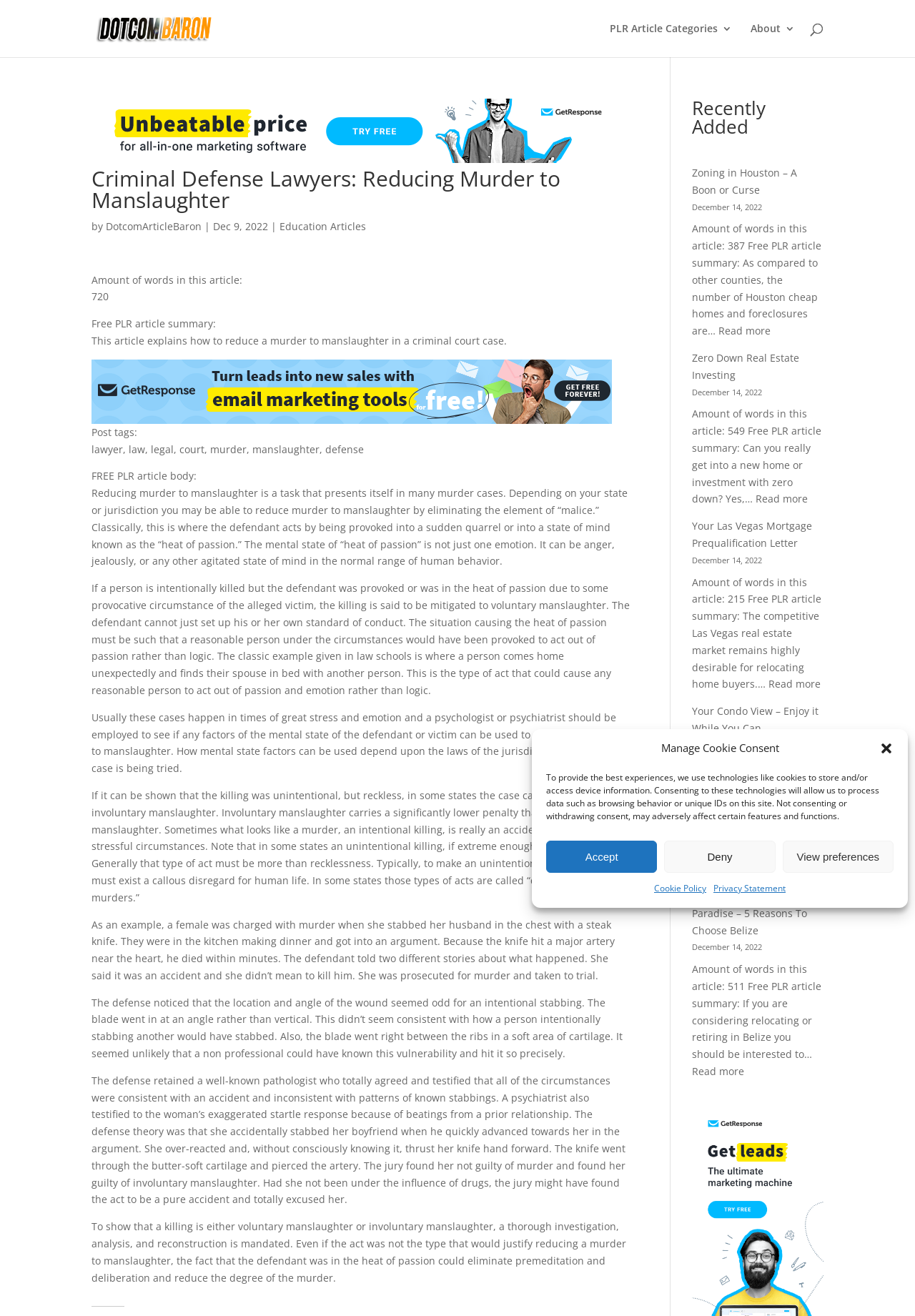What is the purpose of the 'Manage Cookie Consent' dialog?
We need a detailed and exhaustive answer to the question. Please elaborate.

The purpose of the 'Manage Cookie Consent' dialog can be determined by reading the text 'To provide the best experiences, we use technologies like cookies to store and/or access device information.'